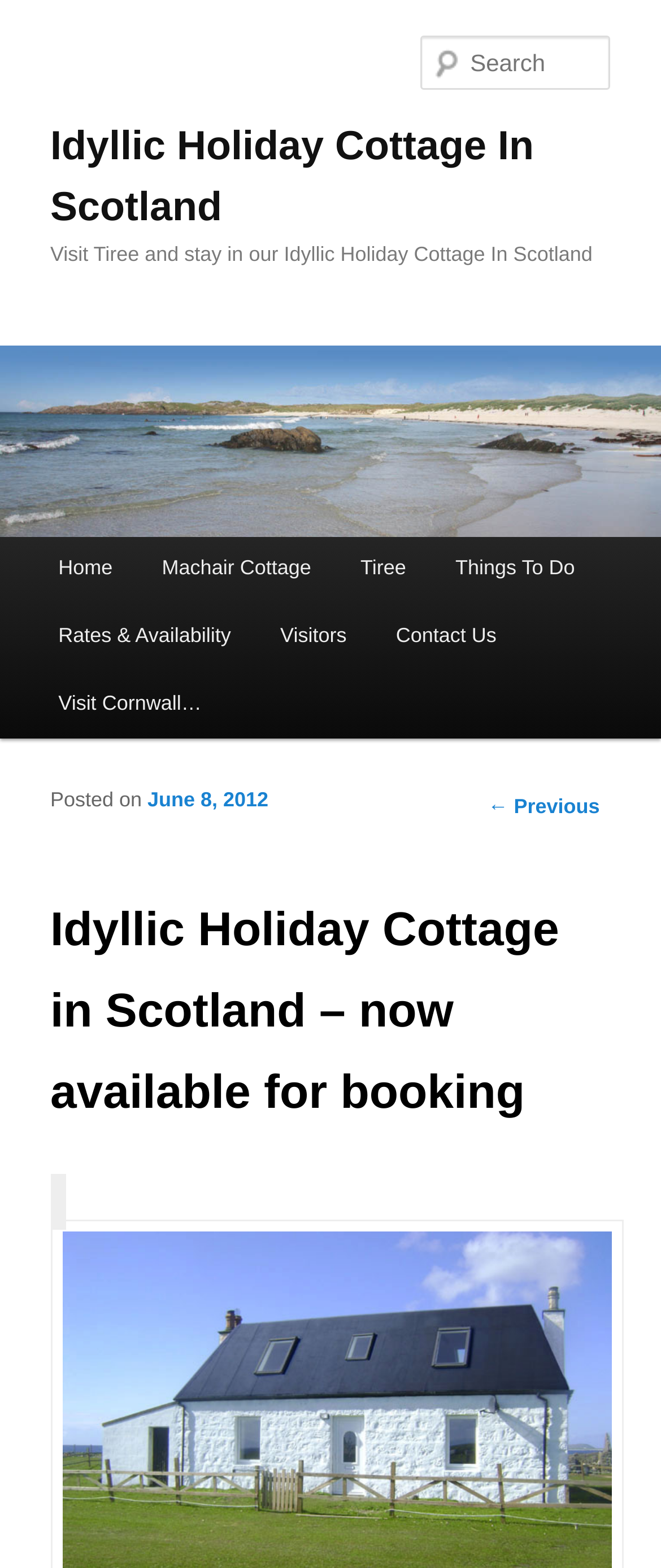Locate the bounding box coordinates of the element to click to perform the following action: 'Contact Us'. The coordinates should be given as four float values between 0 and 1, in the form of [left, top, right, bottom].

[0.562, 0.384, 0.788, 0.428]